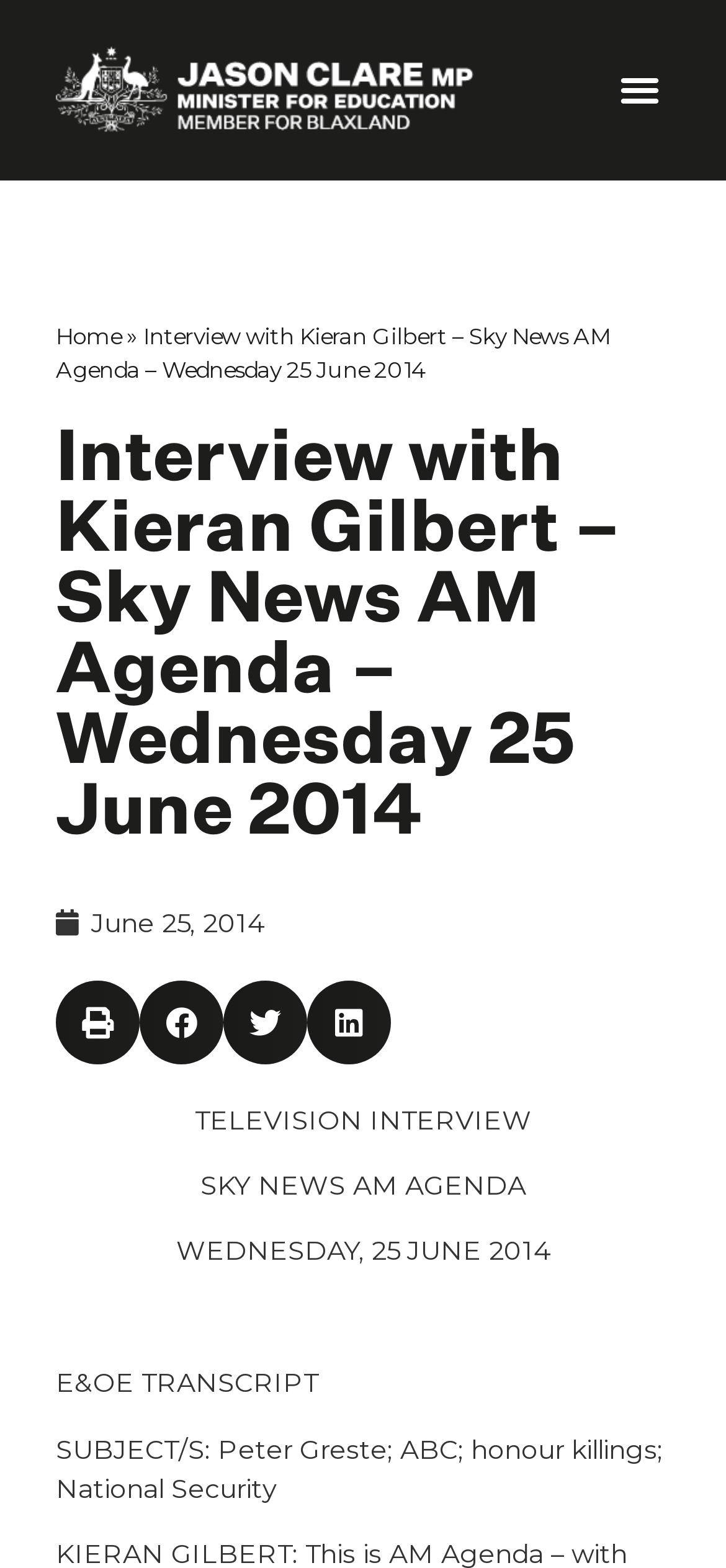Provide the bounding box coordinates of the HTML element this sentence describes: "Home". The bounding box coordinates consist of four float numbers between 0 and 1, i.e., [left, top, right, bottom].

[0.077, 0.205, 0.167, 0.223]